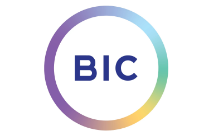Elaborate on the contents of the image in great detail.

This image features the vibrant logo of the North East BIC (Business and Innovation Centre). The design showcases a circular shape filled with a gradient of colors, transitioning from purple to blue, green, and yellow. At the center, the acronym "BIC" is prominently displayed in bold, dark blue letters. The logo reflects the organization's focus on supporting local businesses and fostering innovation within the community. North East BIC is known for providing essential services, including business support, training, and networking opportunities, making it a vital resource for entrepreneurs and startups in the region.